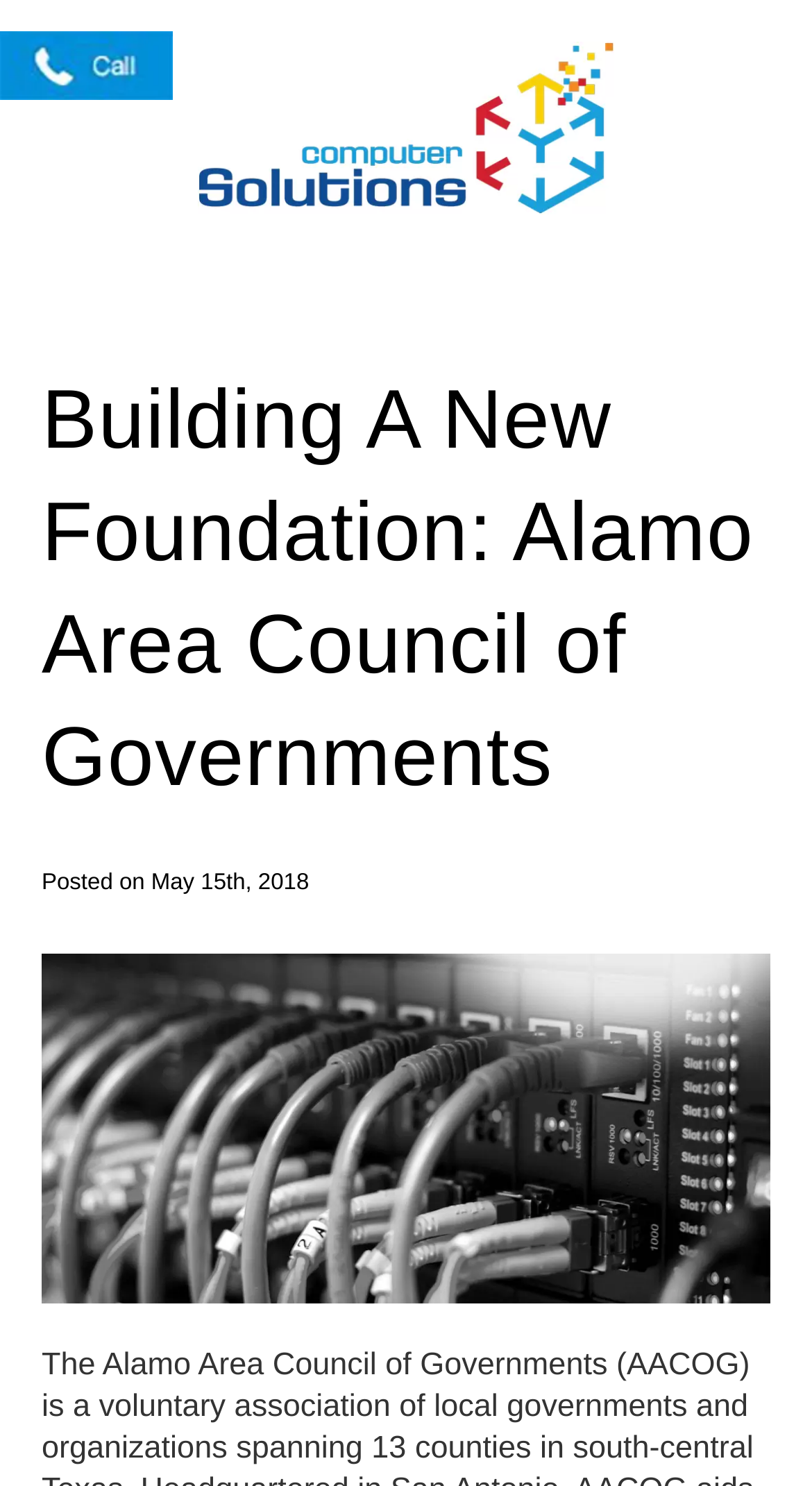Locate the headline of the webpage and generate its content.

Building A New Foundation: Alamo Area Council of Governments